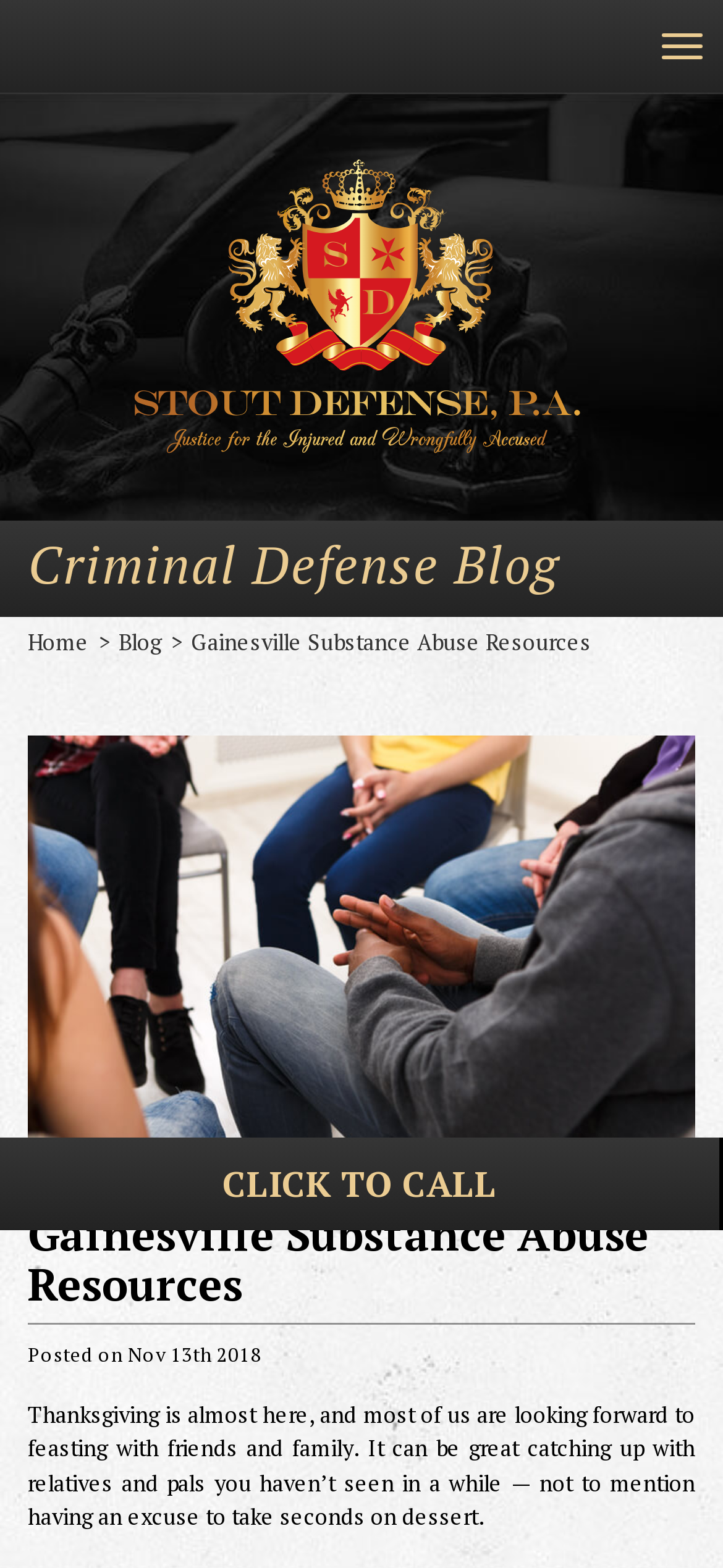From the screenshot, find the bounding box of the UI element matching this description: "CLICK TO CALL". Supply the bounding box coordinates in the form [left, top, right, bottom], each a float between 0 and 1.

[0.0, 0.725, 1.0, 0.785]